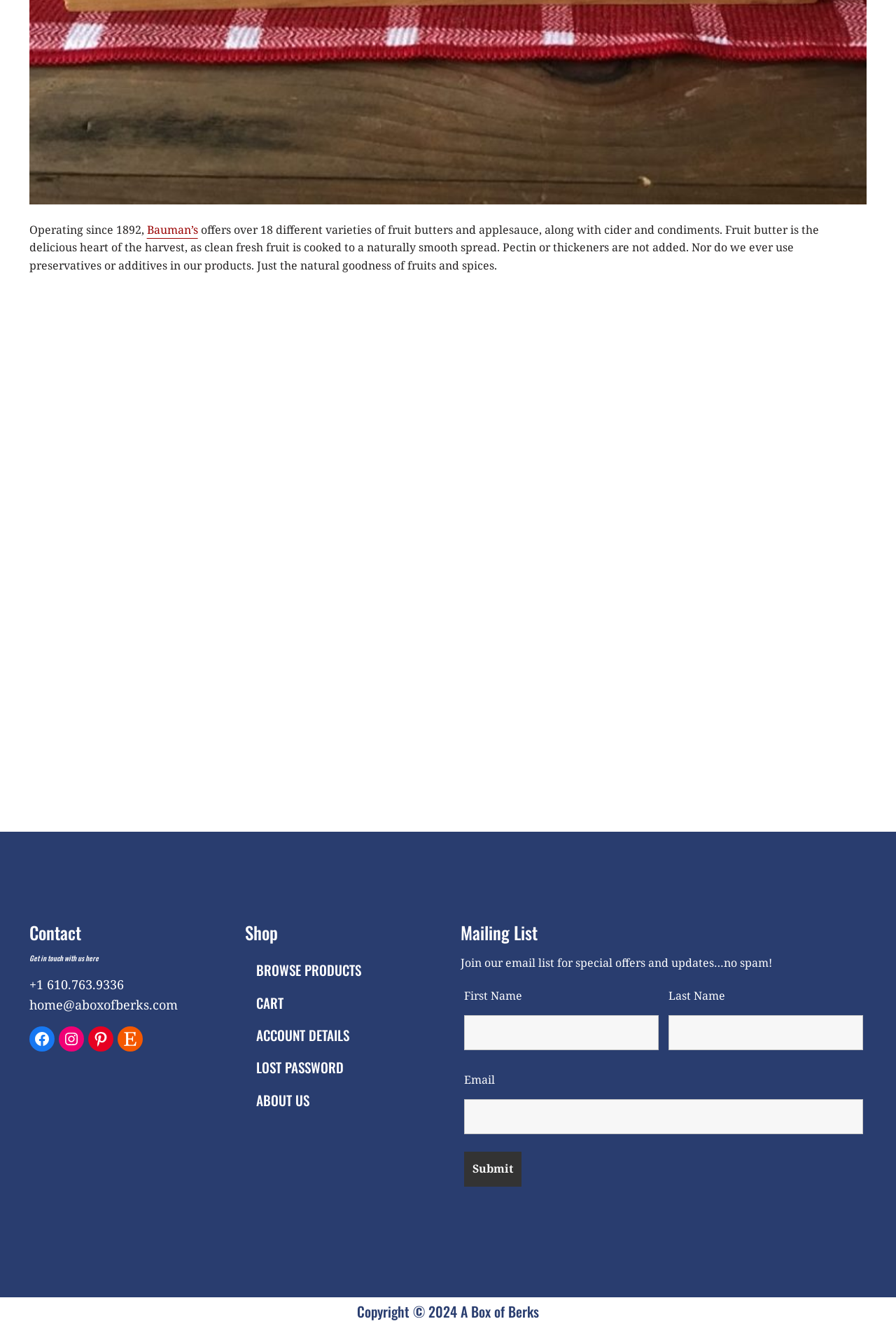What social media platforms is Bauman's on?
Based on the screenshot, give a detailed explanation to answer the question.

The links to social media platforms are provided at the bottom of the page, including Facebook, Instagram, Pinterest, and Etsy, indicating that Bauman's has a presence on these platforms.